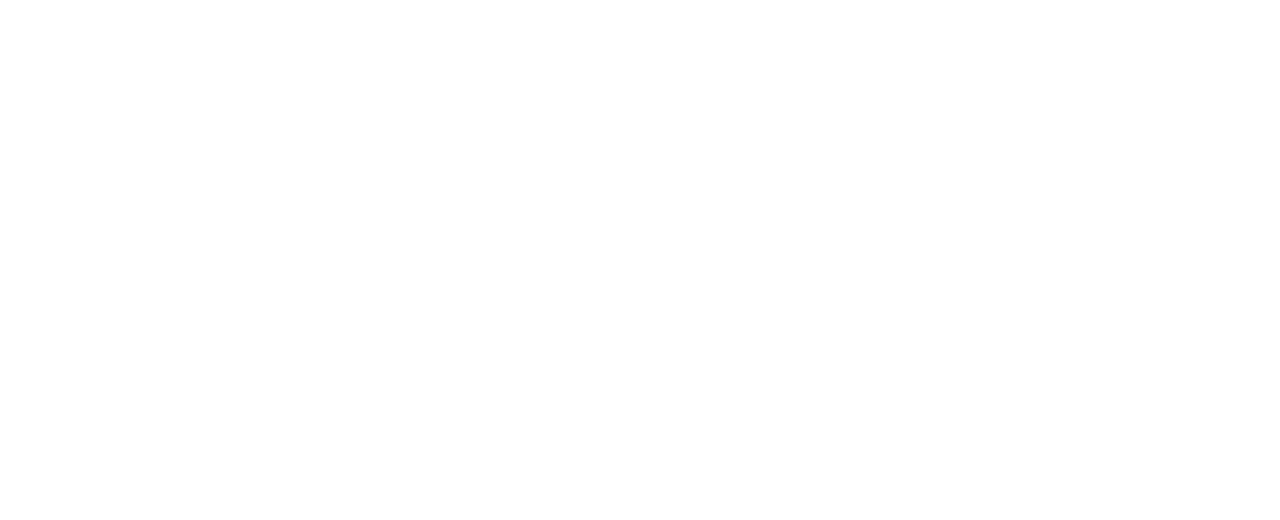What is the purpose of the background pattern?
Examine the image closely and answer the question with as much detail as possible.

According to the caption, the background pattern serves to enhance the overall aesthetic of the webpage, complementing the textual elements above it, which implies that its purpose is to improve the visual appeal of the page.